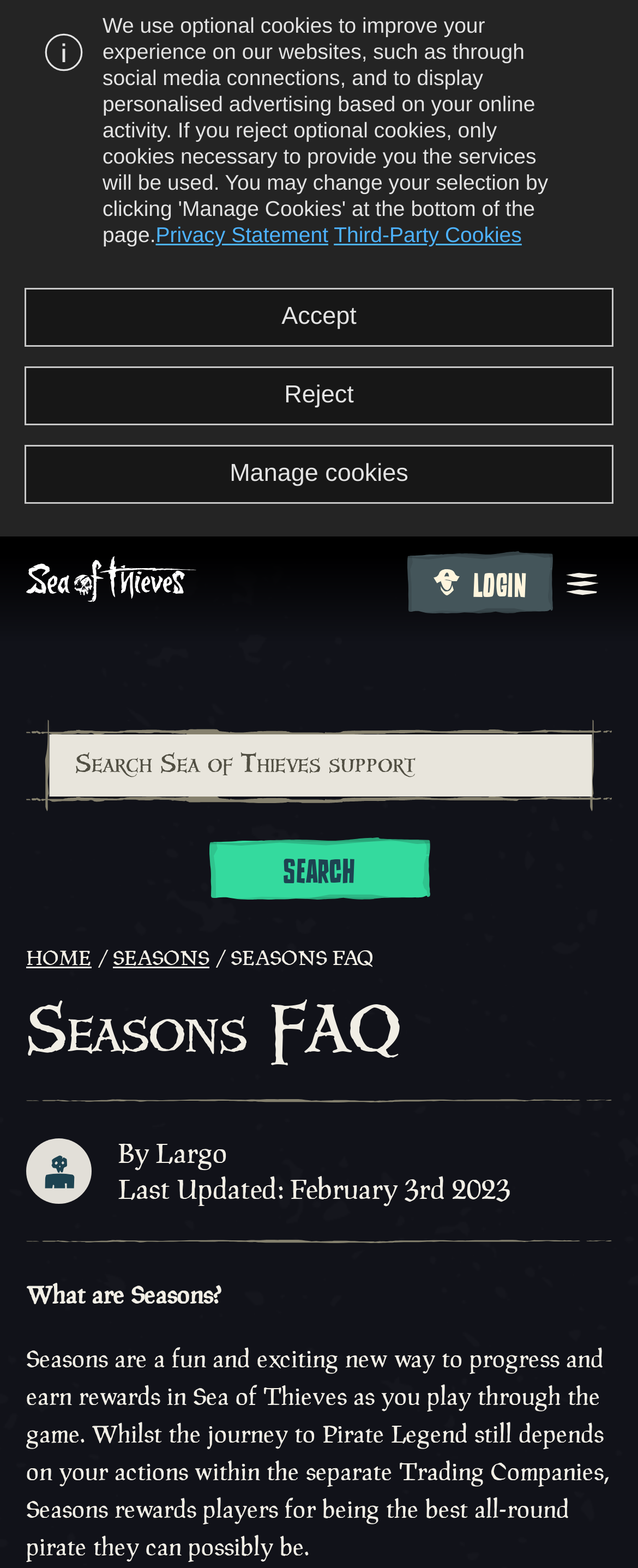Please answer the following query using a single word or phrase: 
What is the purpose of Seasons in Sea of Thieves?

To progress and earn rewards